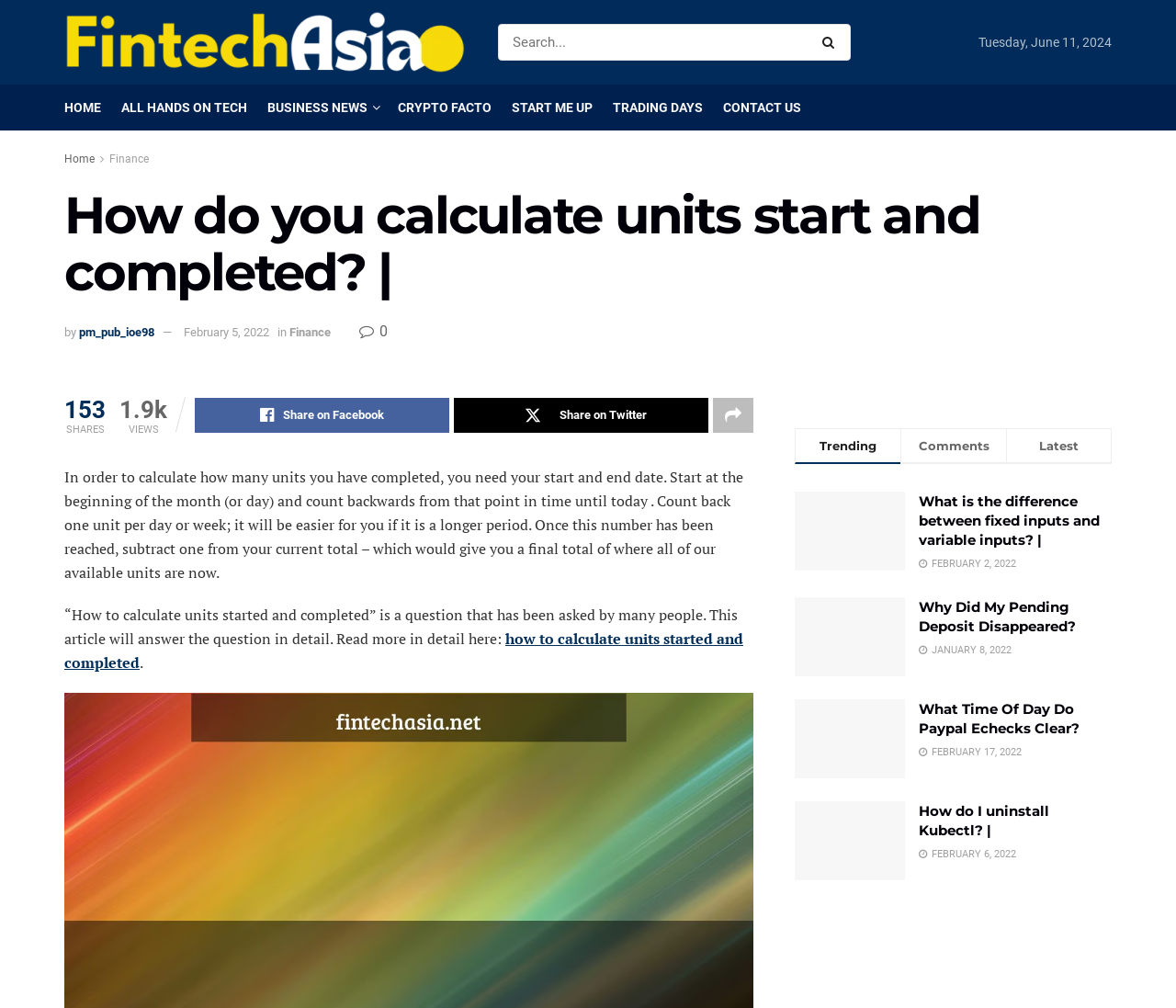Select the bounding box coordinates of the element I need to click to carry out the following instruction: "Share on Facebook".

[0.166, 0.395, 0.382, 0.43]